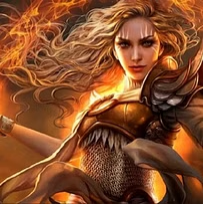What is the background of the image? Using the information from the screenshot, answer with a single word or phrase.

Warm, glowing fire